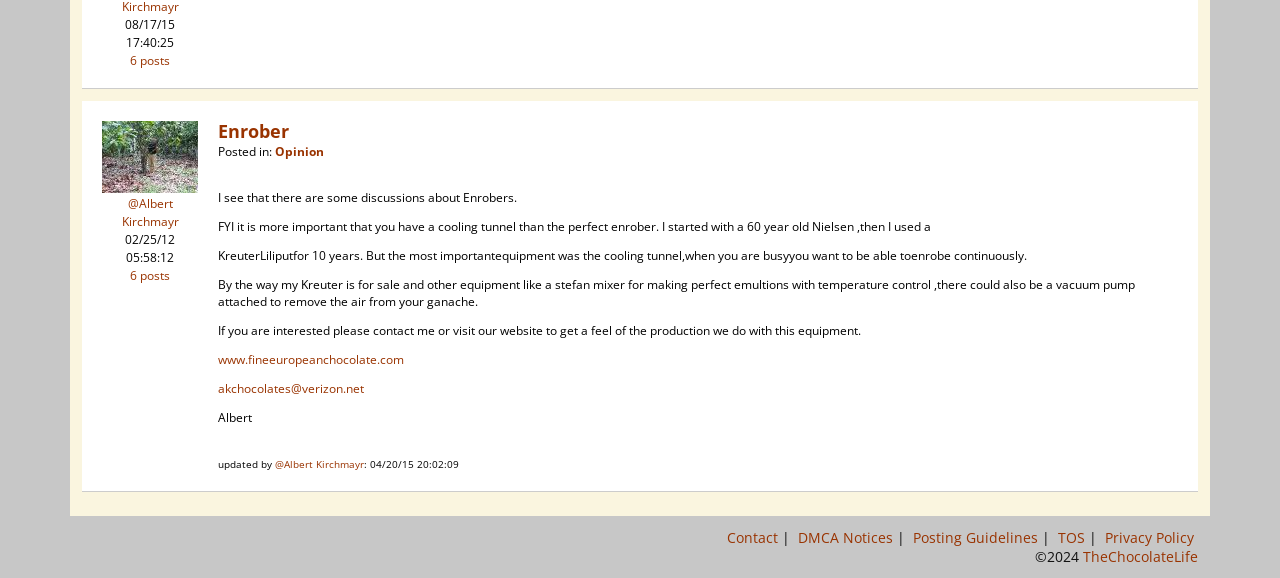Predict the bounding box coordinates for the UI element described as: "akchocolates@verizon.net". The coordinates should be four float numbers between 0 and 1, presented as [left, top, right, bottom].

[0.17, 0.657, 0.284, 0.687]